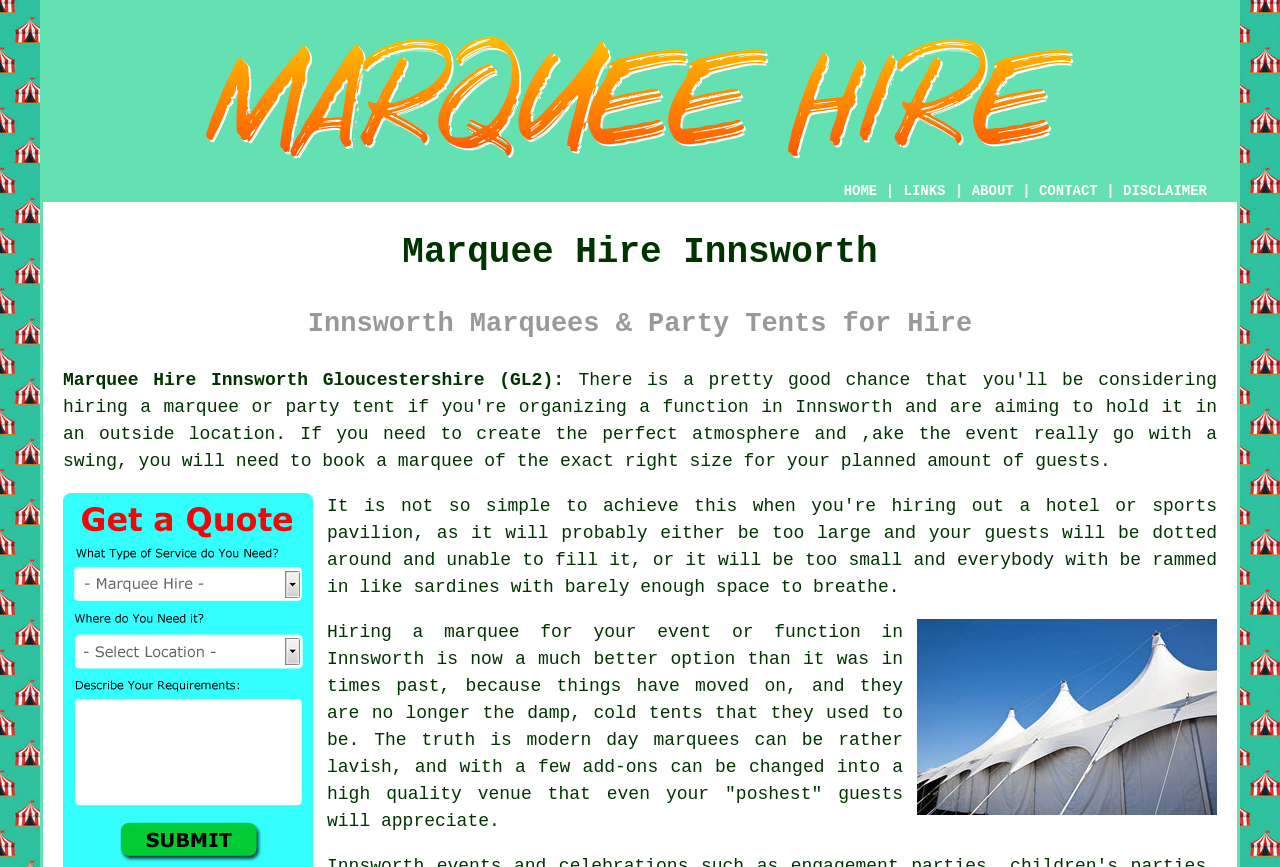Please identify the bounding box coordinates of the clickable element to fulfill the following instruction: "Click CONTACT". The coordinates should be four float numbers between 0 and 1, i.e., [left, top, right, bottom].

[0.812, 0.211, 0.858, 0.23]